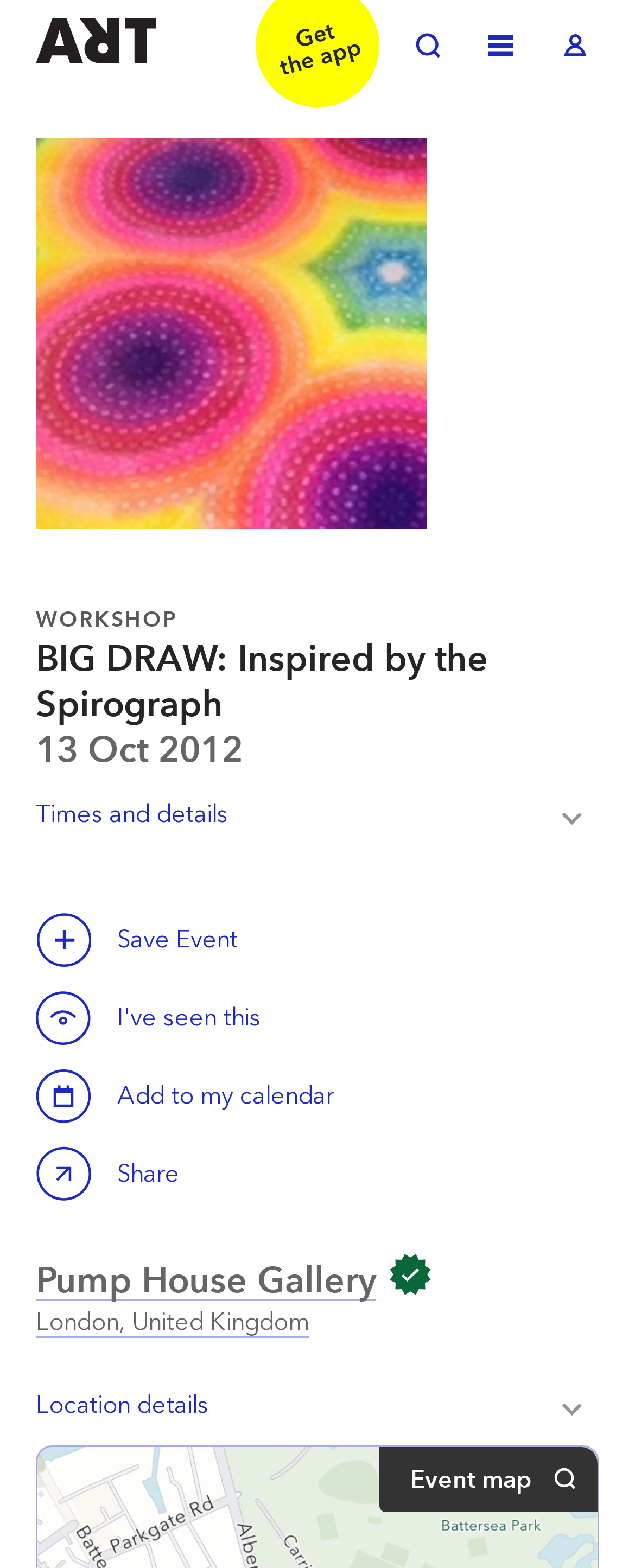Identify and extract the main heading from the webpage.

BIG DRAW: Inspired by the Spirograph